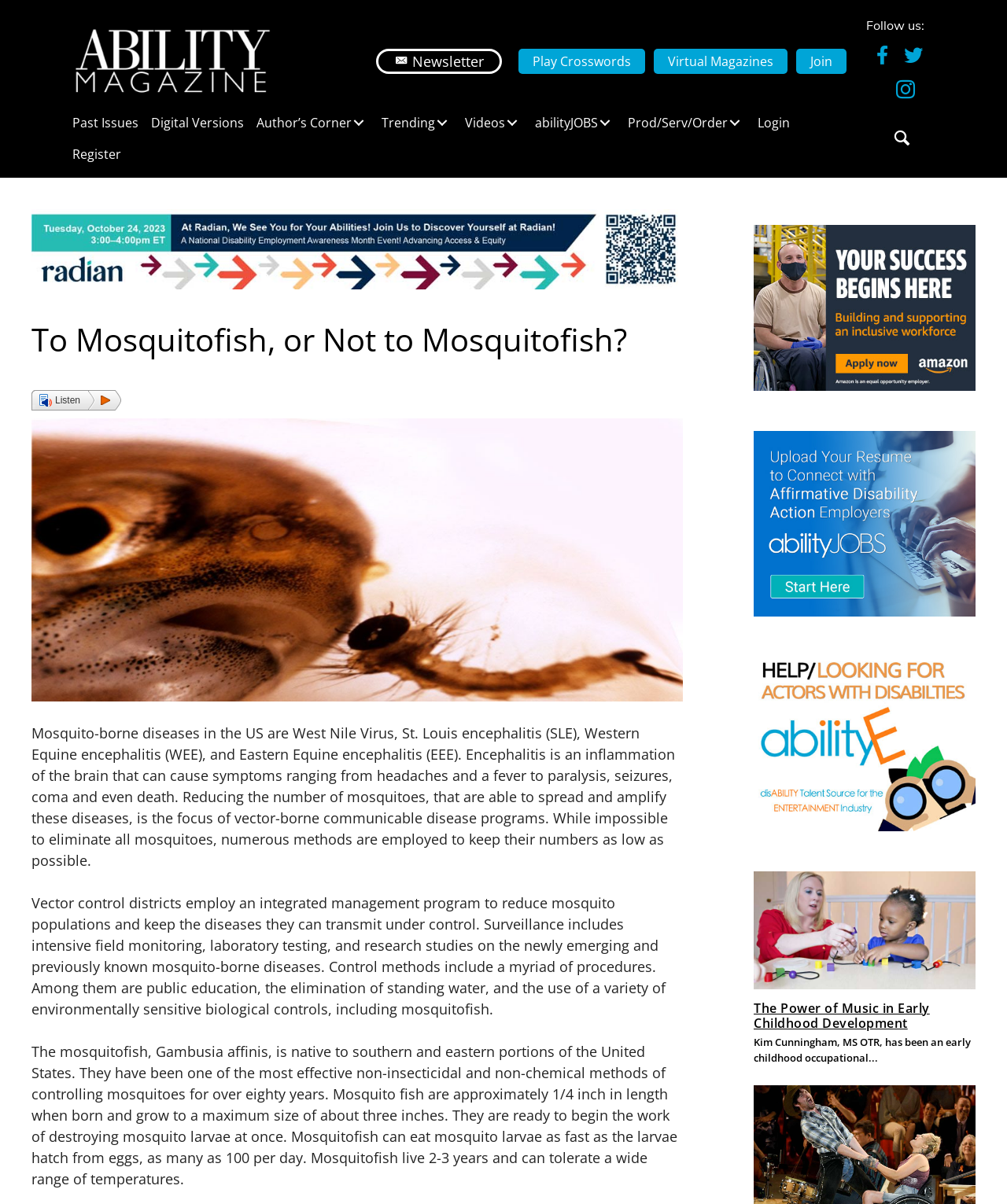What is the focus of vector-borne communicable disease programs? Based on the screenshot, please respond with a single word or phrase.

Reducing mosquito numbers